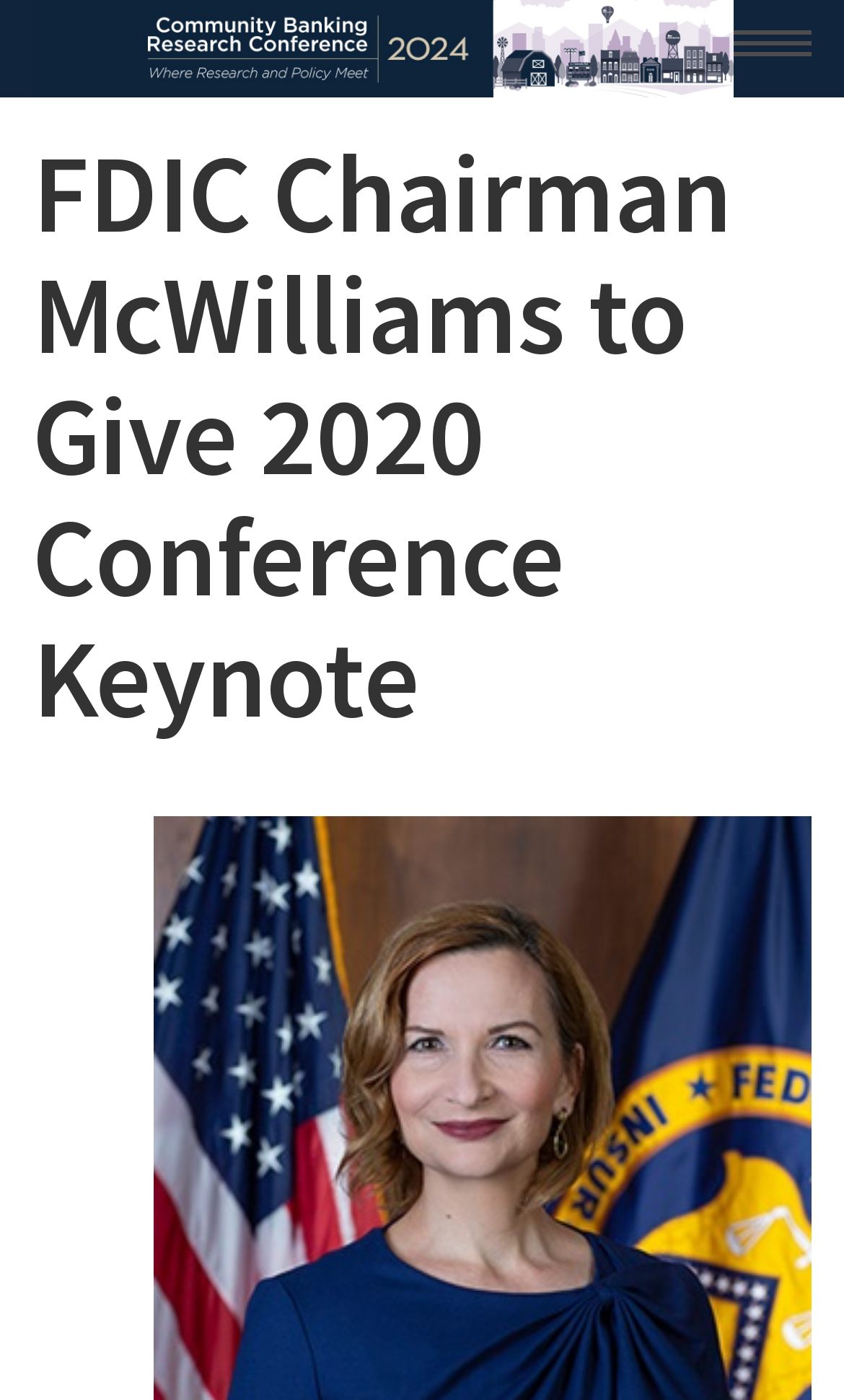Detail the various sections and features of the webpage.

The webpage is for the Community Banking Research Conference, with a prominent banner at the top featuring the conference's logo and title "CBRC 2024 Web Banner". Below the banner, there is a navigation menu with seven links: "HOME", "2023 CONFERENCE", "RESEARCH & ANALYSIS", "CONFERENCE NEWS", "CONFERENCE ARCHIVE", "VIDEO", and an icon represented by "\ue61b". 

To the right of the navigation menu, there is a heading that announces "FDIC Chairman McWilliams to Give 2020 Conference Keynote". The navigation menu and the heading are positioned horizontally, with the navigation menu taking up the full width of the page and the heading situated to the right of it.